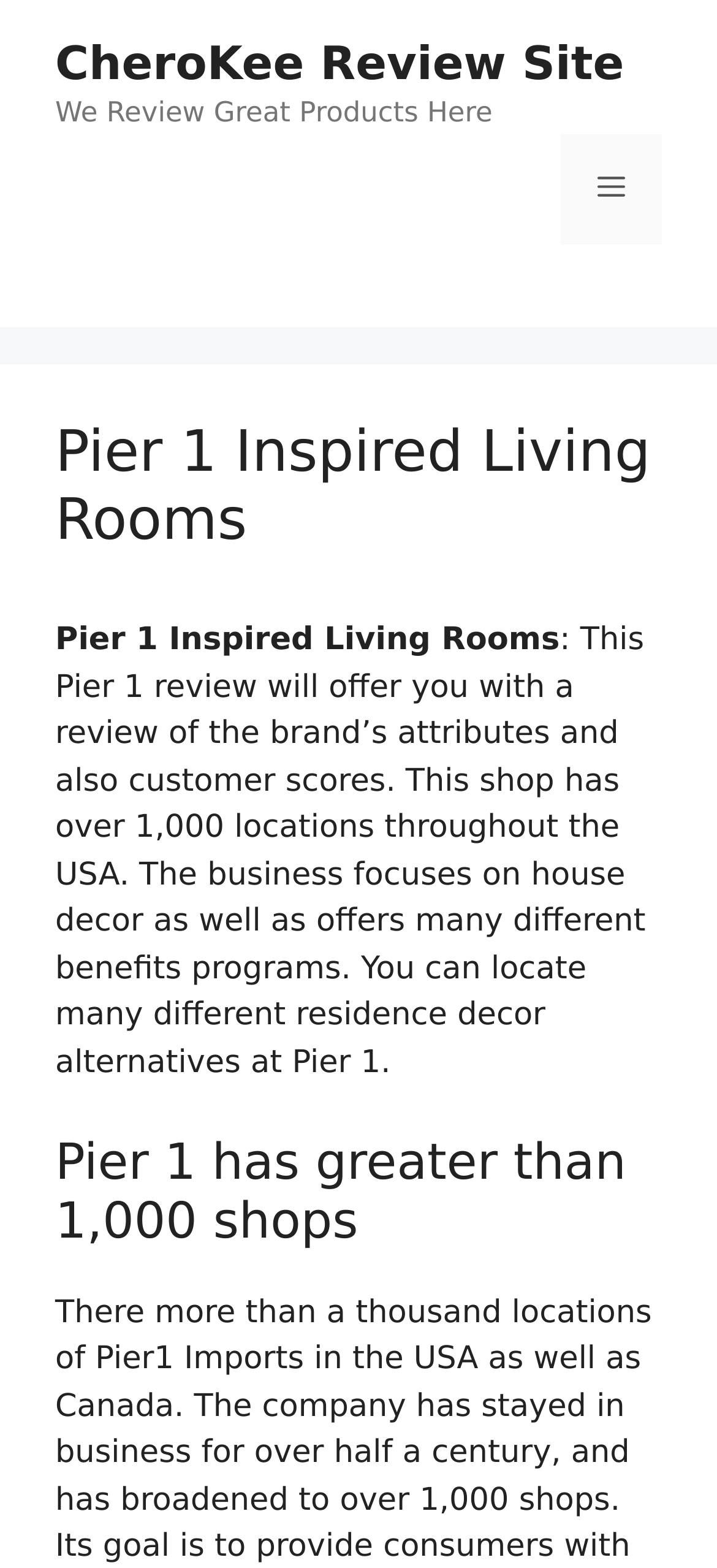What type of products does Pier 1 focus on?
Kindly offer a comprehensive and detailed response to the question.

According to the webpage, Pier 1 focuses on house decor as well as offers many different benefits programs, which is mentioned in the paragraph below the main heading.